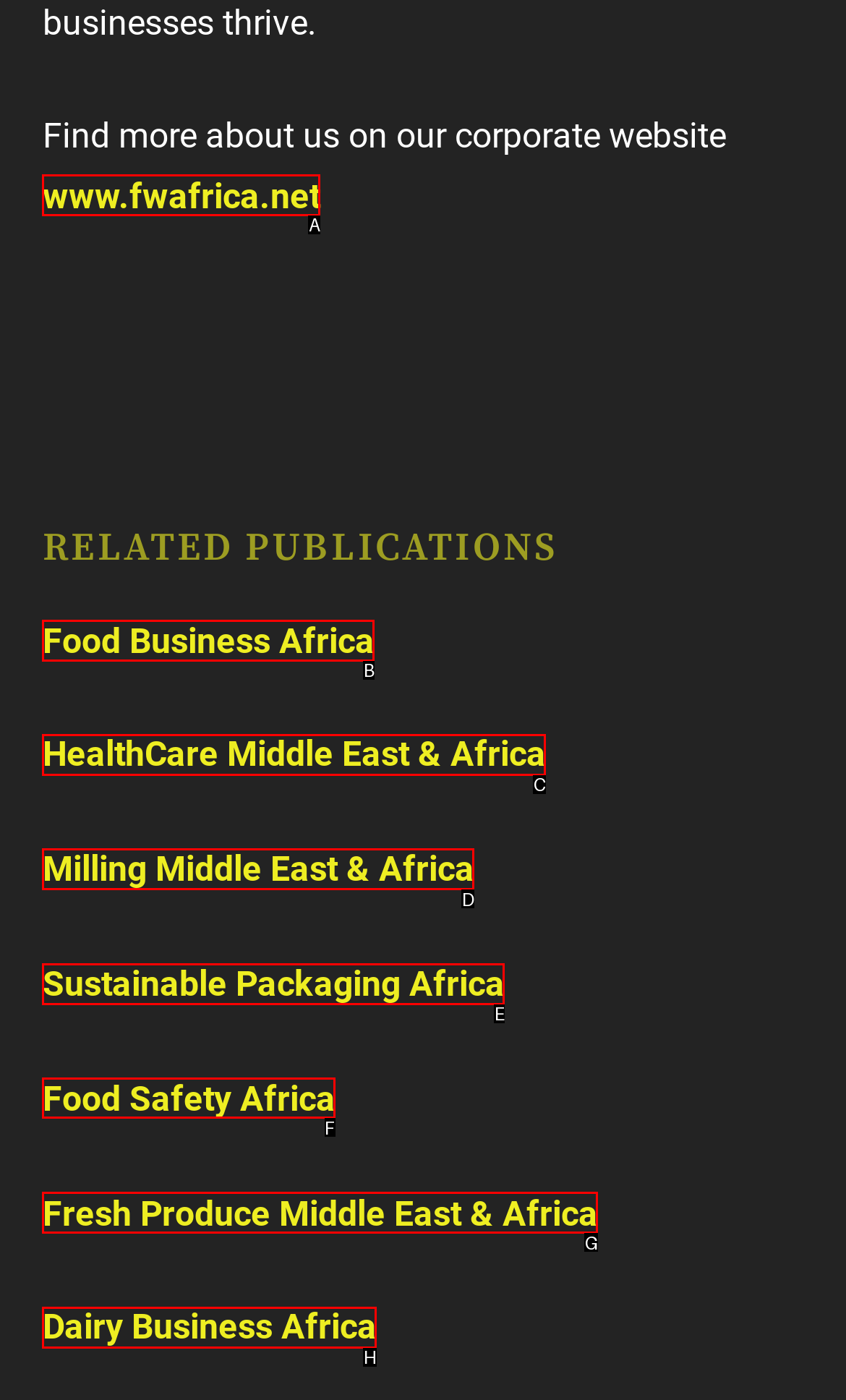Point out which UI element to click to complete this task: check out Food Safety Africa
Answer with the letter corresponding to the right option from the available choices.

F